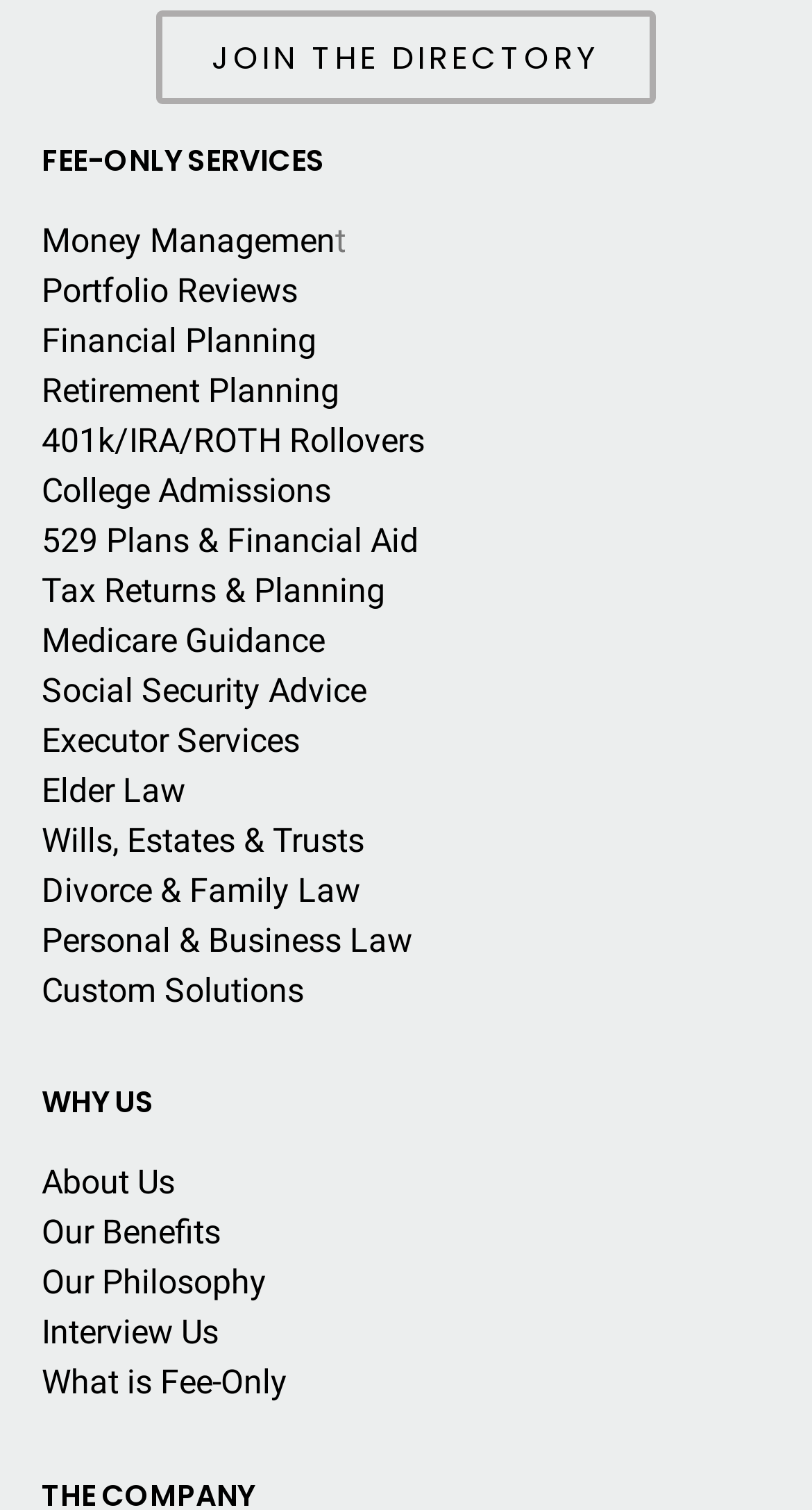Identify the bounding box coordinates for the element you need to click to achieve the following task: "Read about WHY US". The coordinates must be four float values ranging from 0 to 1, formatted as [left, top, right, bottom].

[0.051, 0.721, 0.949, 0.74]